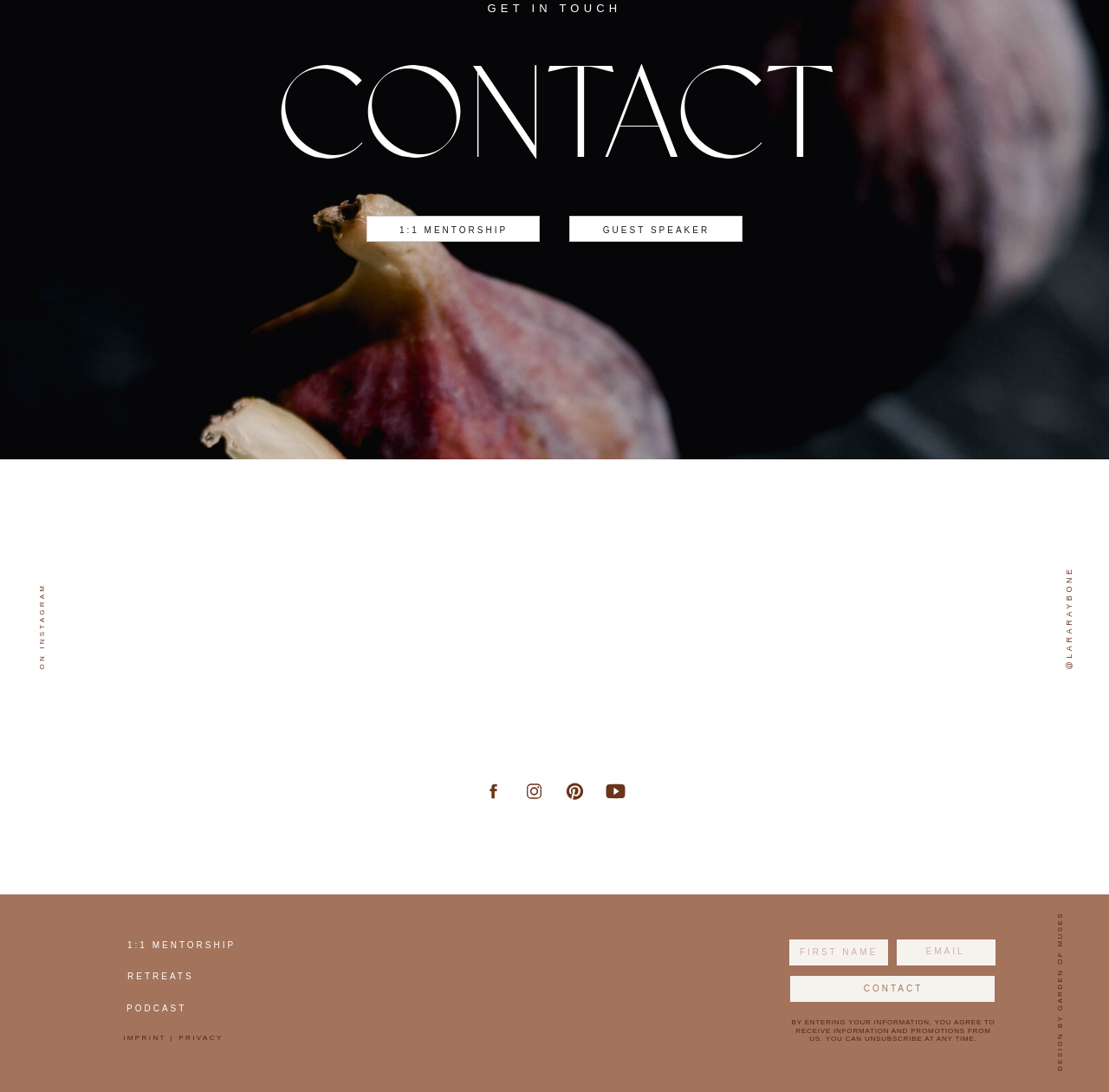Identify the bounding box coordinates of the section to be clicked to complete the task described by the following instruction: "Enter your first name". The coordinates should be four float numbers between 0 and 1, formatted as [left, top, right, bottom].

[0.716, 0.865, 0.796, 0.88]